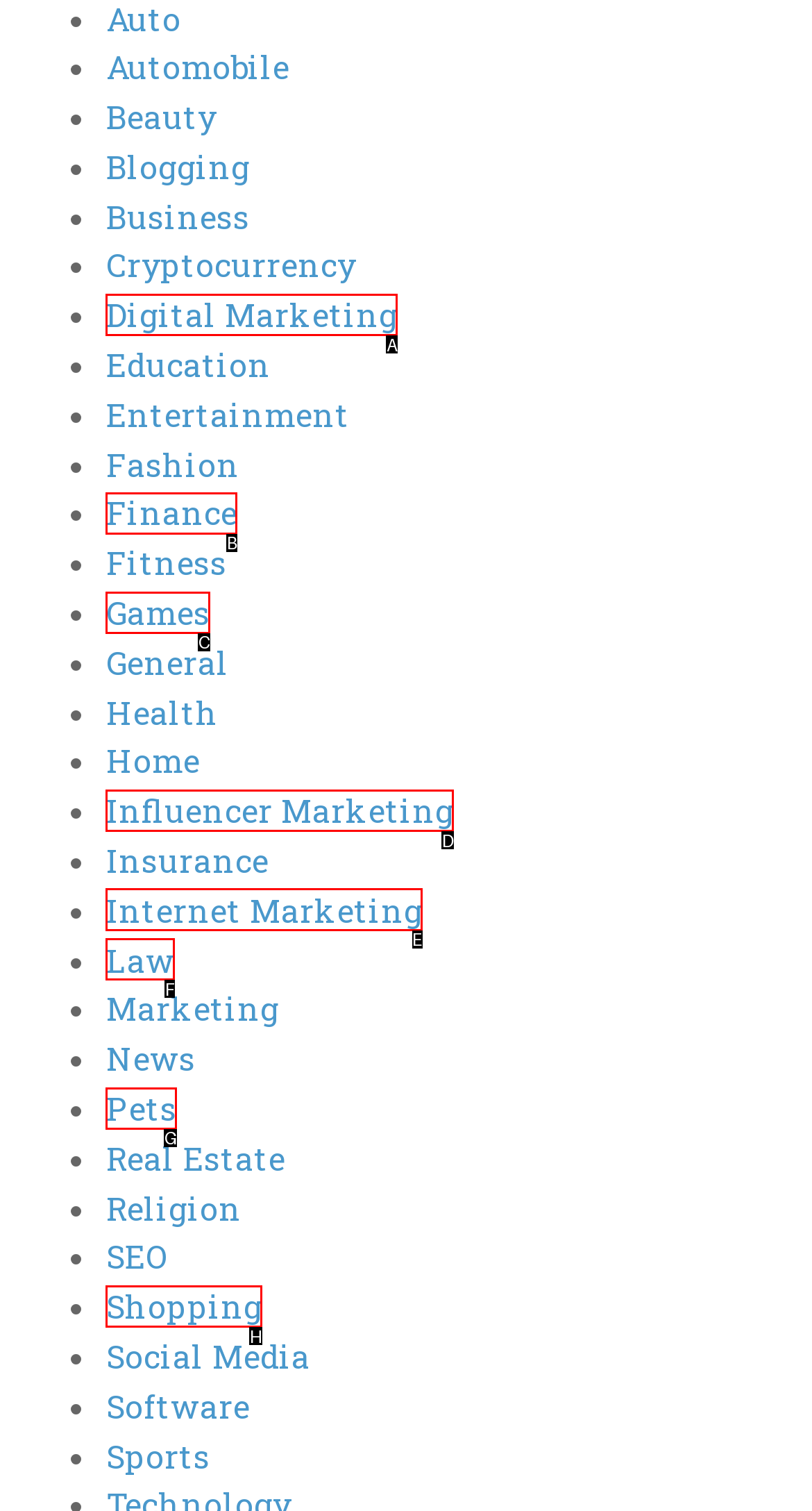Given the instruction: Discover Self Improvement ebooks, which HTML element should you click on?
Answer with the letter that corresponds to the correct option from the choices available.

None